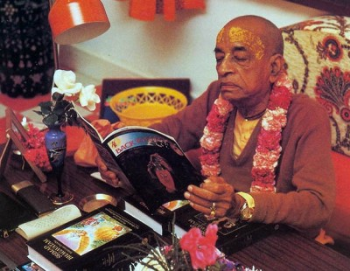Respond with a single word or phrase to the following question: What is the significance of the garland of flowers?

Symbolizing respect and devotion